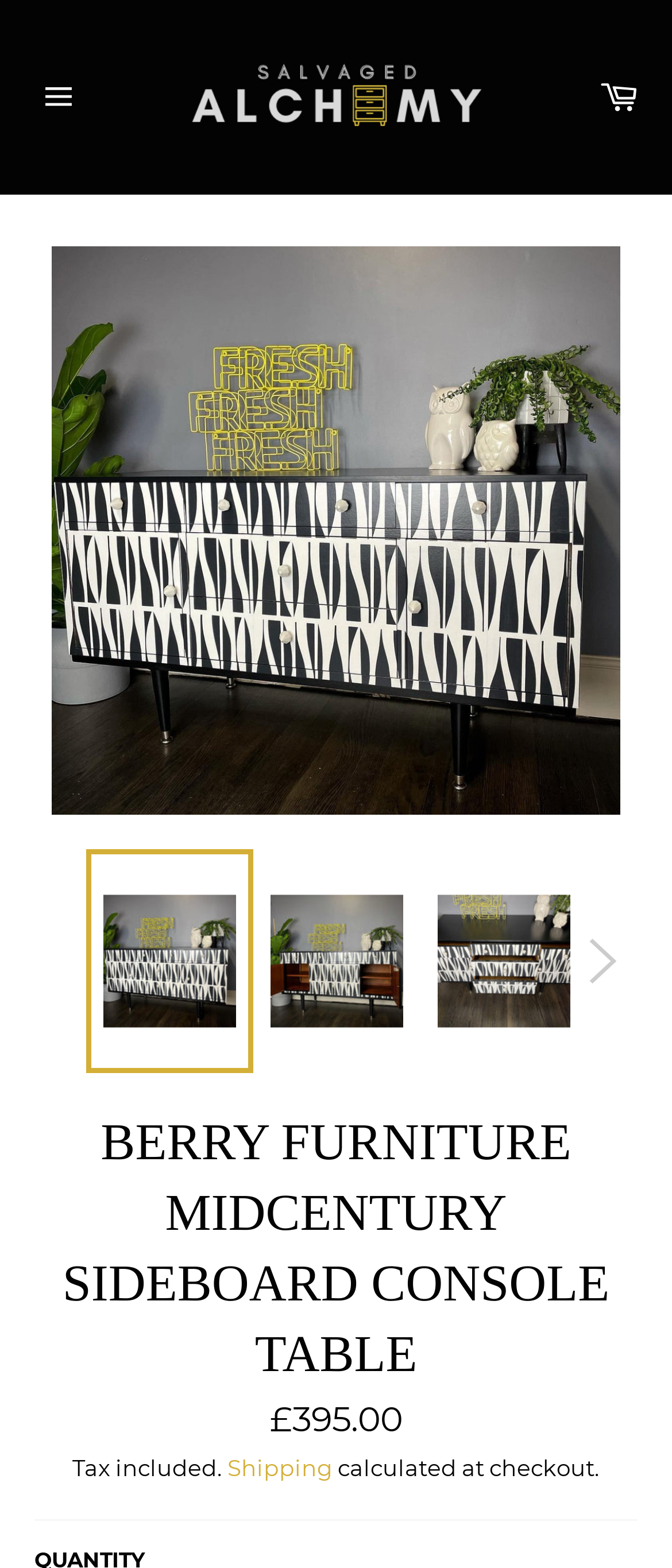Using the given element description, provide the bounding box coordinates (top-left x, top-left y, bottom-right x, bottom-right y) for the corresponding UI element in the screenshot: Shipping

[0.338, 0.927, 0.495, 0.945]